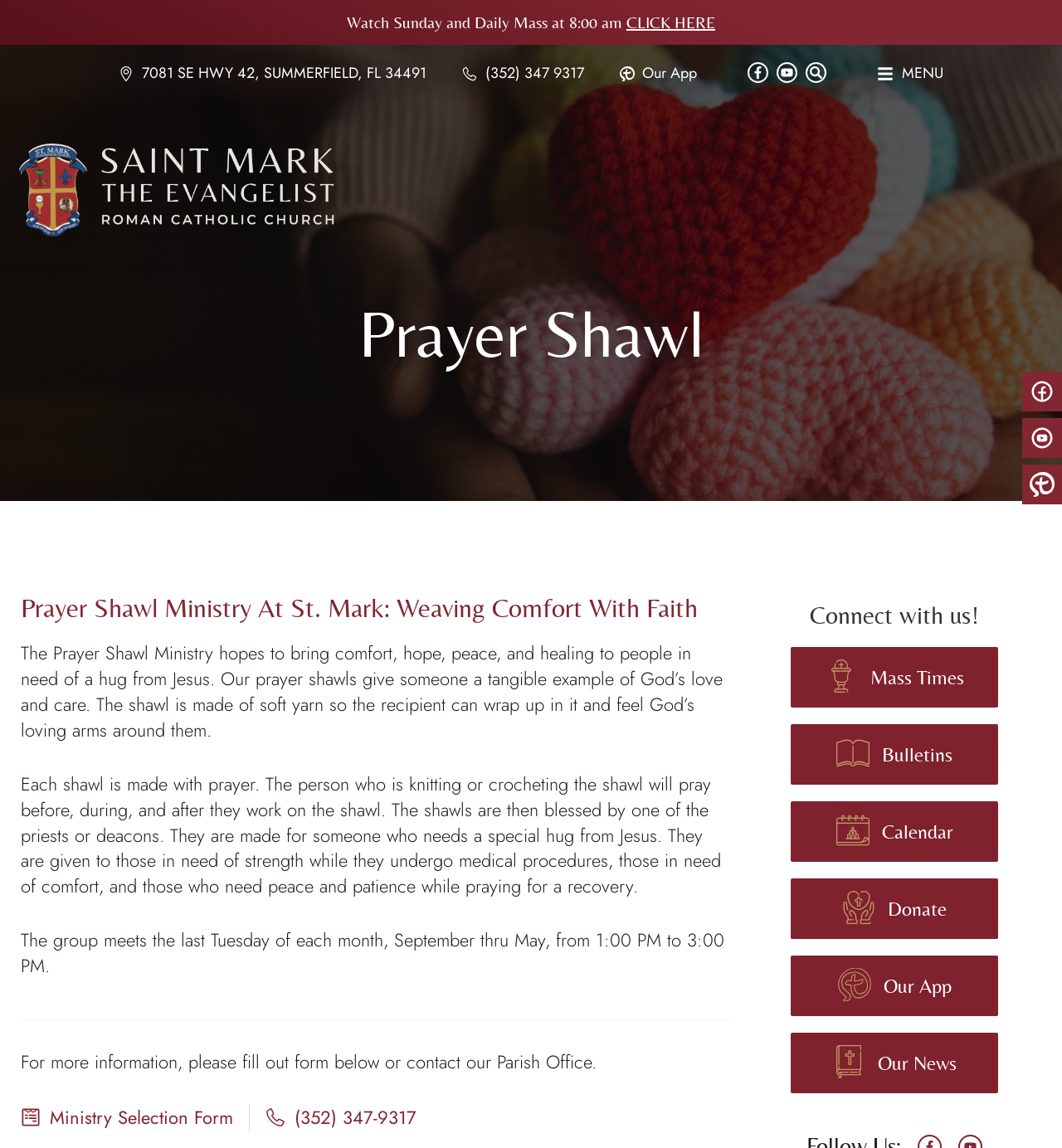What is the purpose of the Prayer Shawl Ministry?
Please give a detailed and elaborate answer to the question based on the image.

According to the webpage, the Prayer Shawl Ministry hopes to bring comfort, hope, peace, and healing to people in need of a hug from Jesus. The ministry makes prayer shawls that are made with prayer and blessed by priests or deacons, and are given to those in need of strength, comfort, and peace.